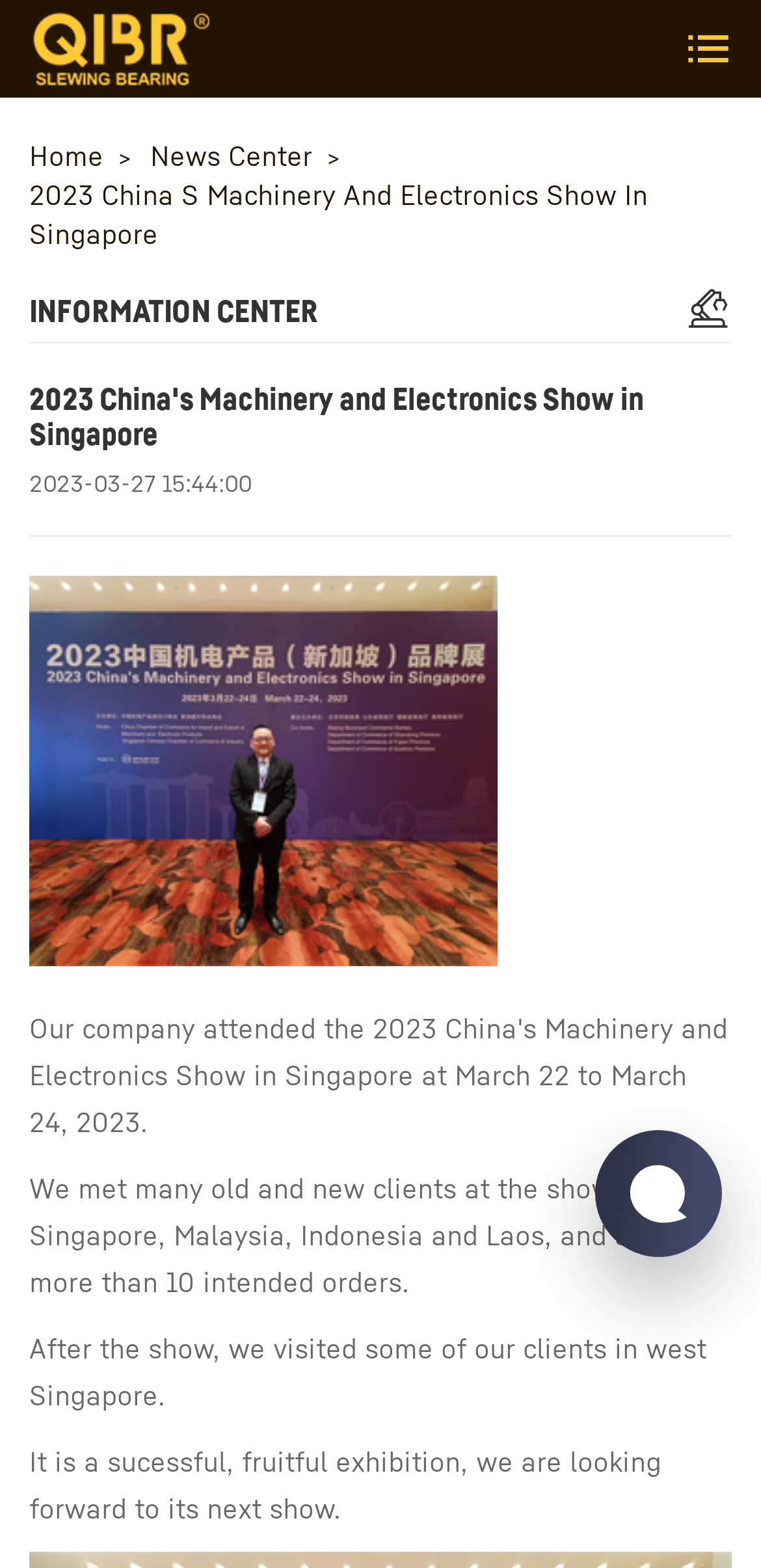Answer with a single word or phrase: 
How many intended orders were signed?

More than 10